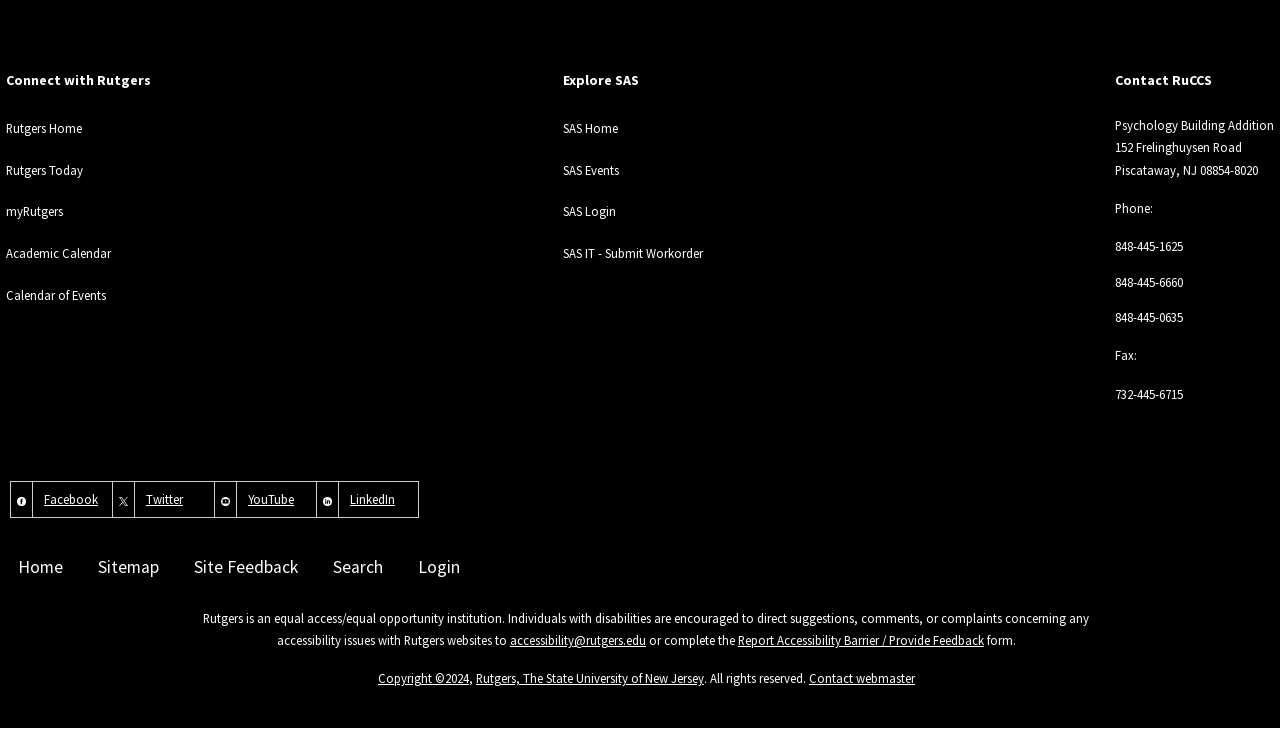Using the webpage screenshot, find the UI element described by August 8, 2017. Provide the bounding box coordinates in the format (top-left x, top-left y, bottom-right x, bottom-right y), ensuring all values are floating point numbers between 0 and 1.

None